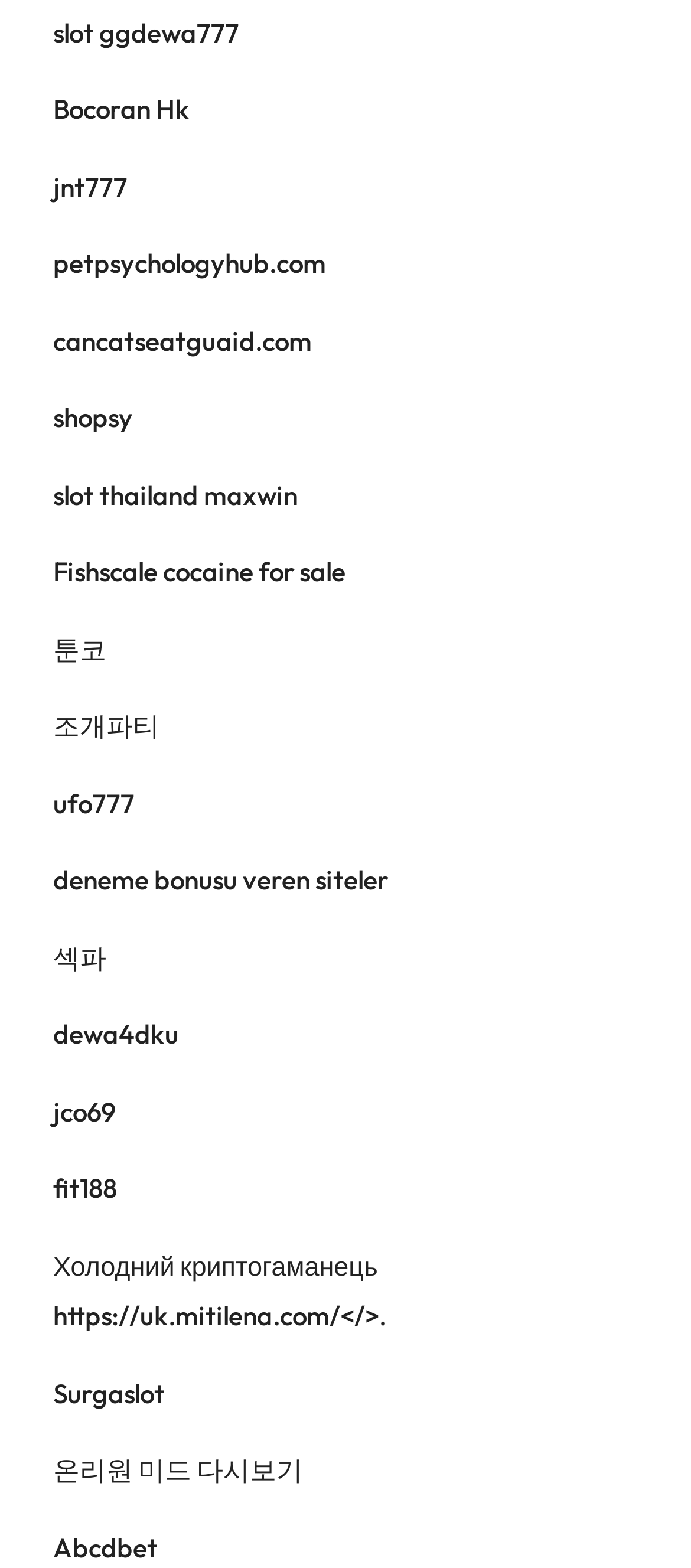Pinpoint the bounding box coordinates of the area that must be clicked to complete this instruction: "Check out Fishscale cocaine for sale".

[0.077, 0.354, 0.5, 0.375]